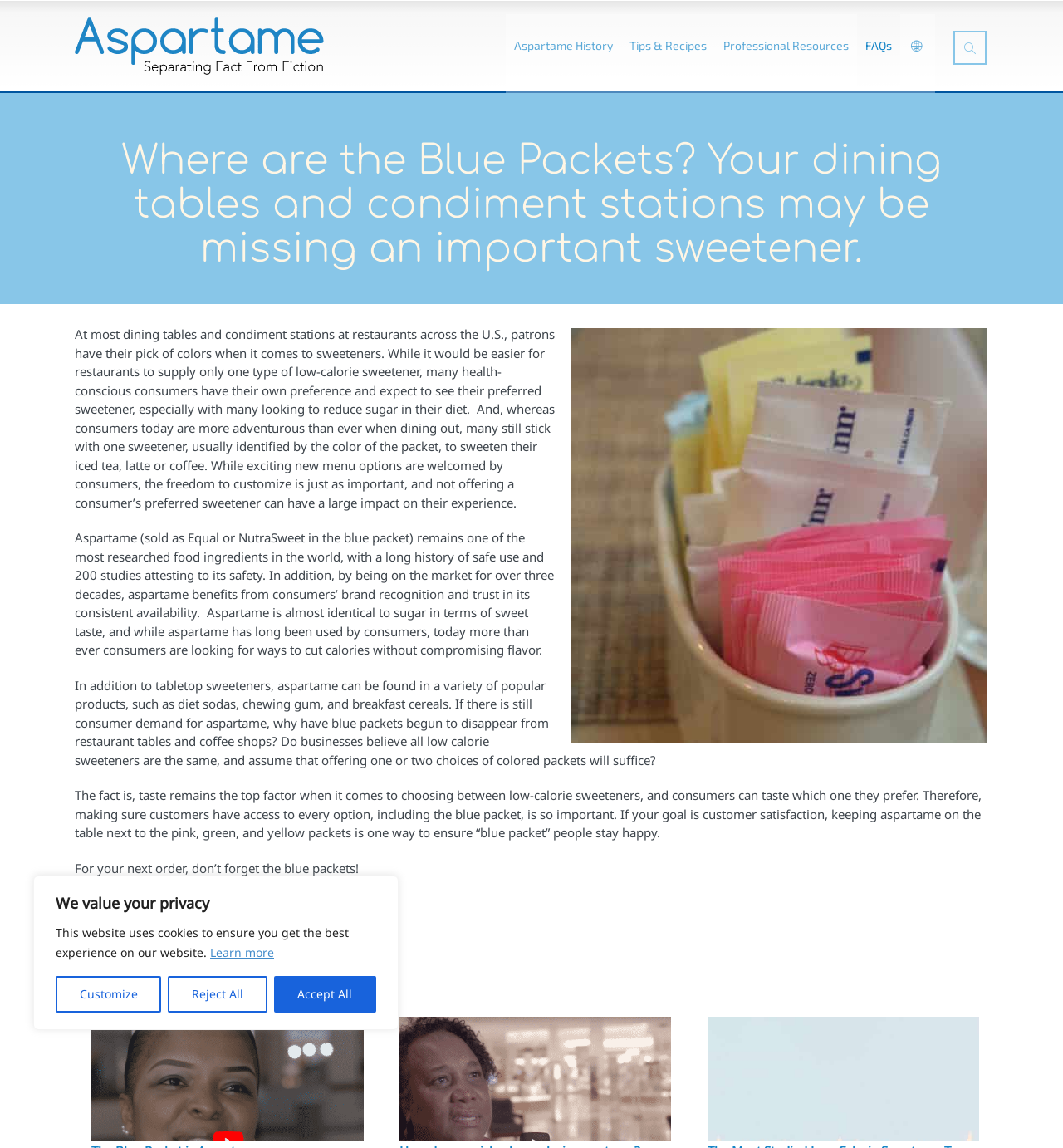Write an extensive caption that covers every aspect of the webpage.

The webpage is about Aspartame, a low-calorie sweetener commonly found in blue packets. At the top of the page, there is a banner with a privacy policy message and four buttons: "learn more about cookies", "Customize", "Reject All", and "Accept All". 

Below the banner, there are five links in a row: "Aspartame", "Aspartame History", "Tips & Recipes", "Professional Resources", and "FAQs". The "Aspartame" link is accompanied by a small image. 

On the right side of the page, there is a search bar. 

The main content of the page is a long article about Aspartame, its history, and its importance in the food industry. The article is divided into several paragraphs, each discussing a different aspect of Aspartame. There is a large image related to the article's content. 

At the bottom of the page, there is a section titled "Items of Interest" with three links: "The Blue Packet is Aspartame", "How do you pick a low-calorie sweetener?", and "The Most Studied Low Calorie Sweetener Turns 35 This Year".